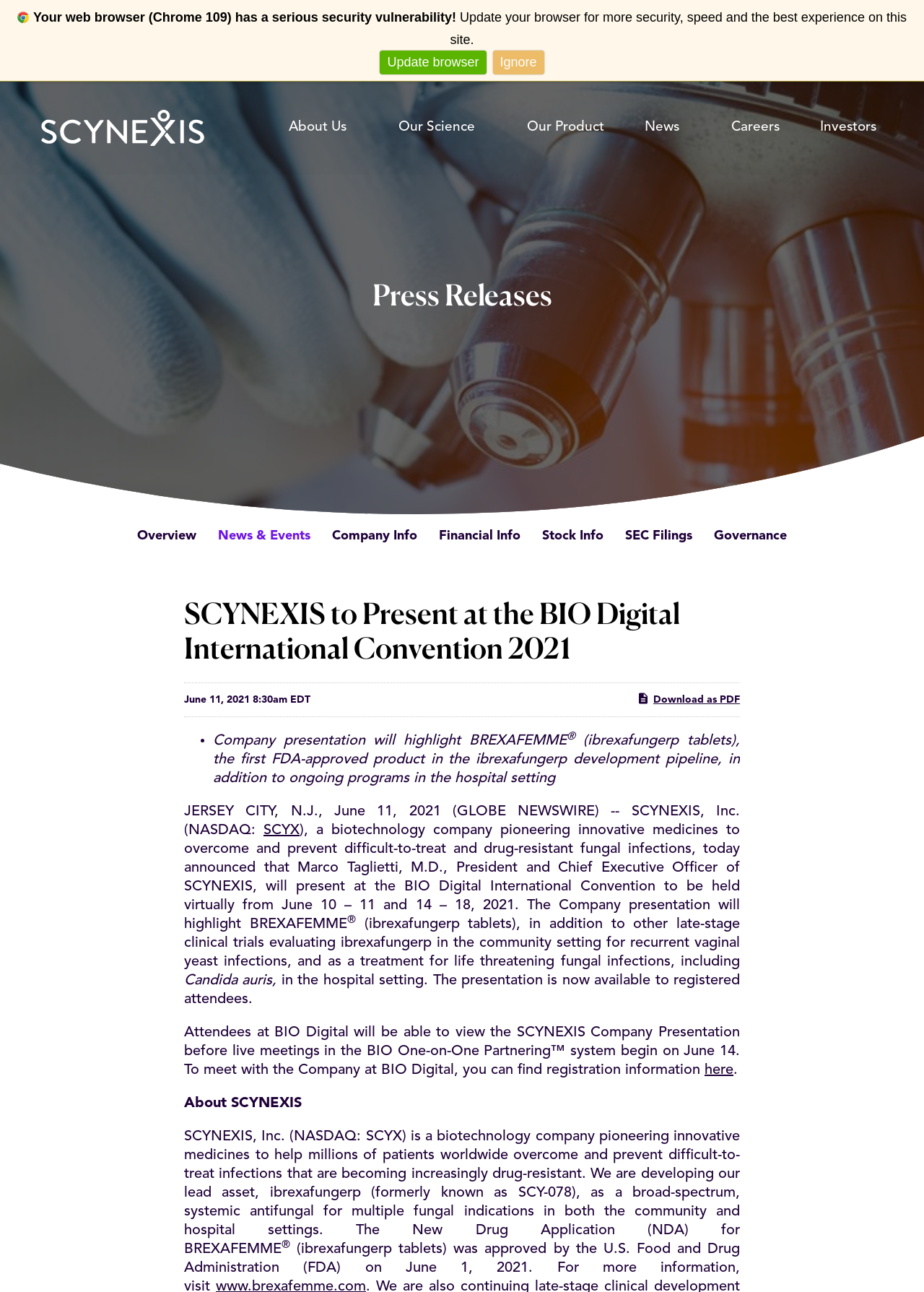Provide the bounding box coordinates for the UI element described in this sentence: "Skip to footer". The coordinates should be four float values between 0 and 1, i.e., [left, top, right, bottom].

[0.387, 0.063, 0.512, 0.088]